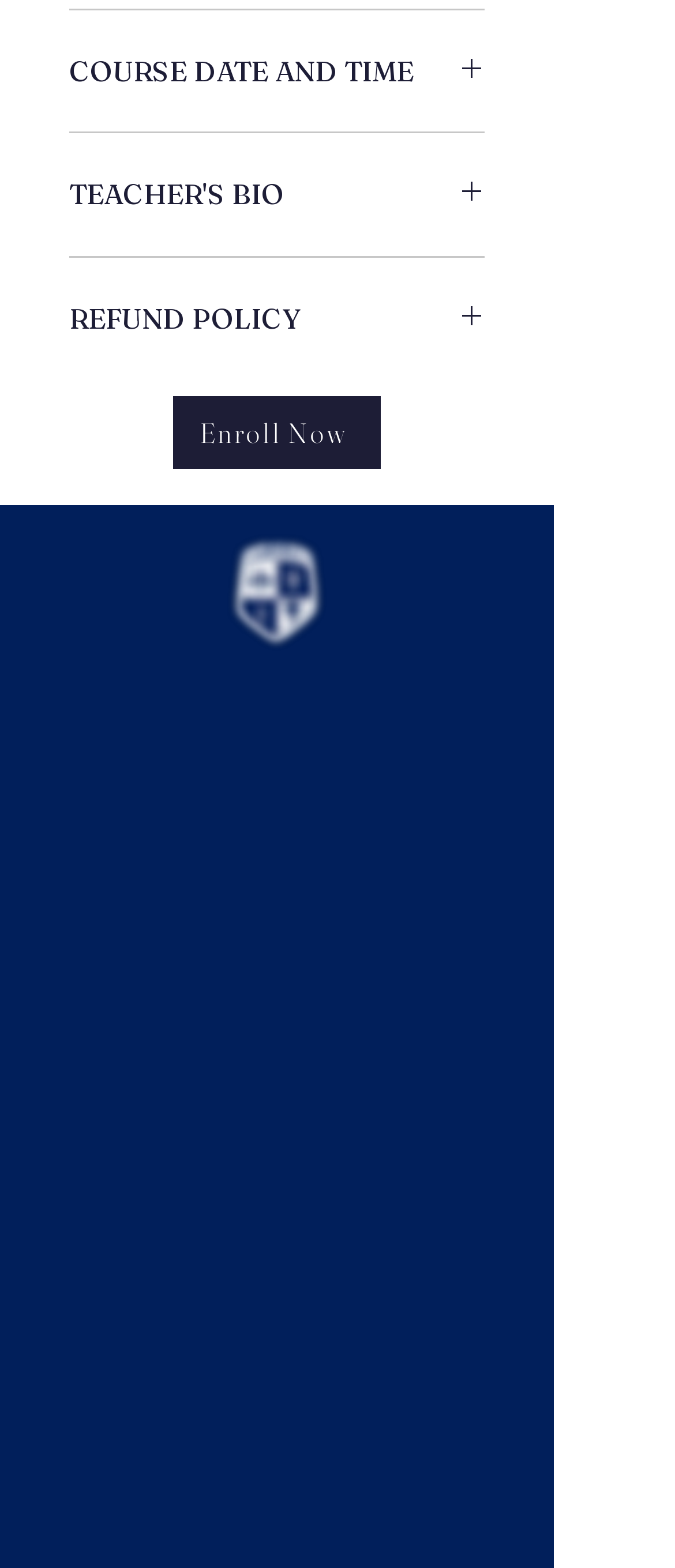Give a concise answer using only one word or phrase for this question:
What is the logo displayed on the webpage?

HR logo